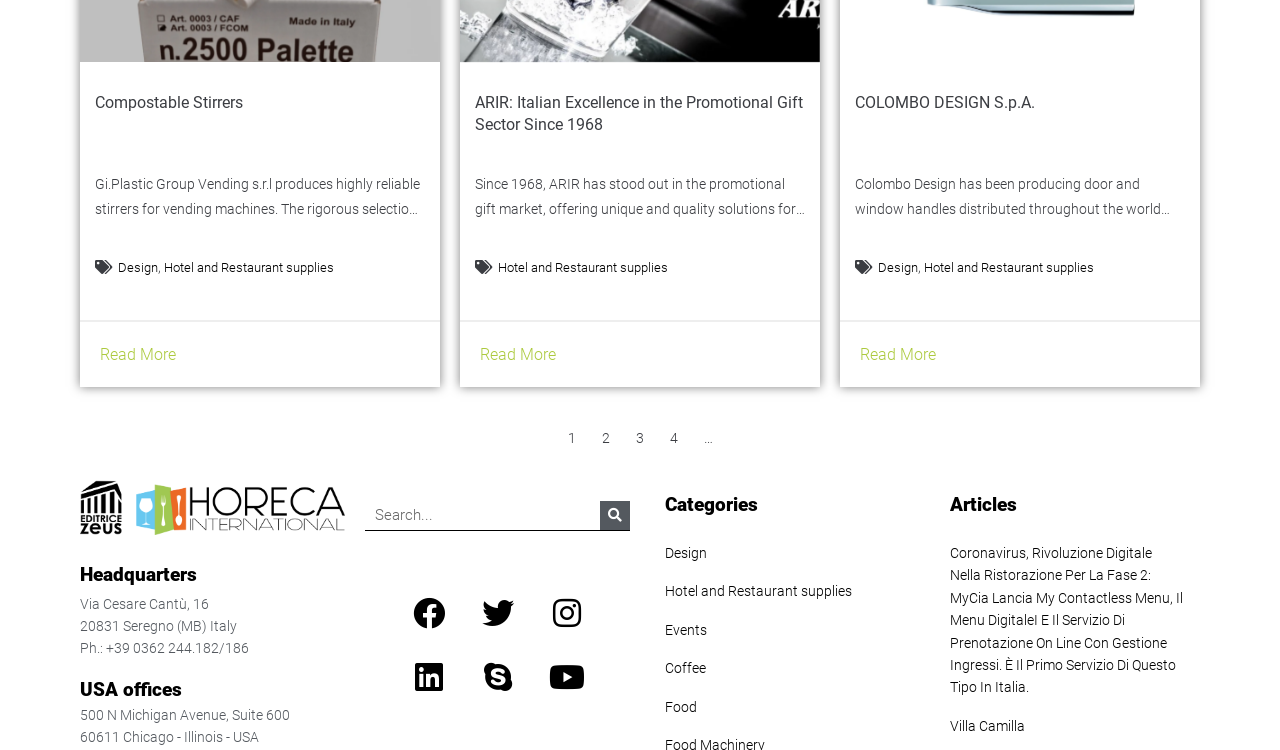Please determine the bounding box coordinates of the clickable area required to carry out the following instruction: "Search for something". The coordinates must be four float numbers between 0 and 1, represented as [left, top, right, bottom].

[0.285, 0.668, 0.492, 0.708]